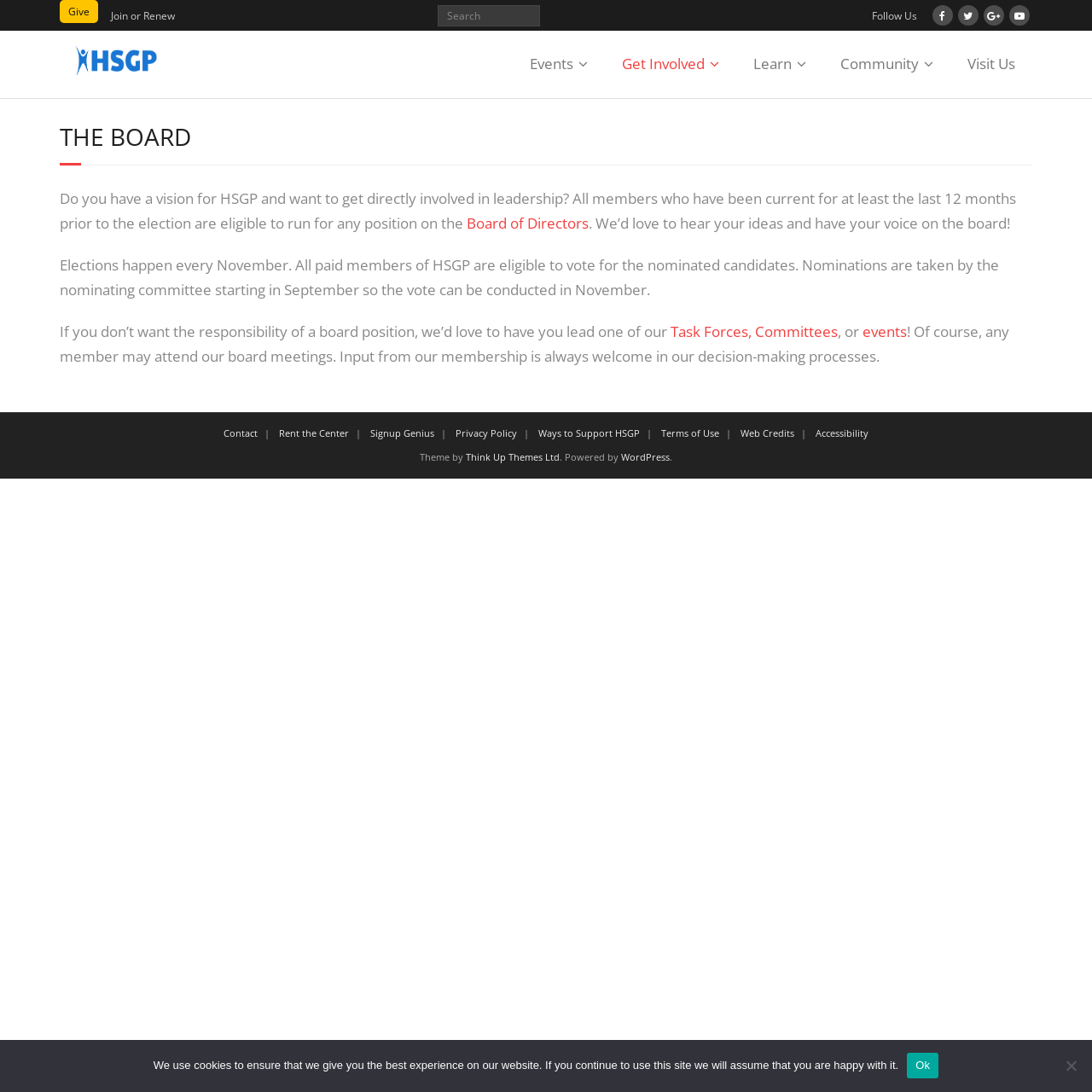Identify the bounding box coordinates of the region I need to click to complete this instruction: "Join or Renew membership".

[0.09, 0.0, 0.172, 0.028]